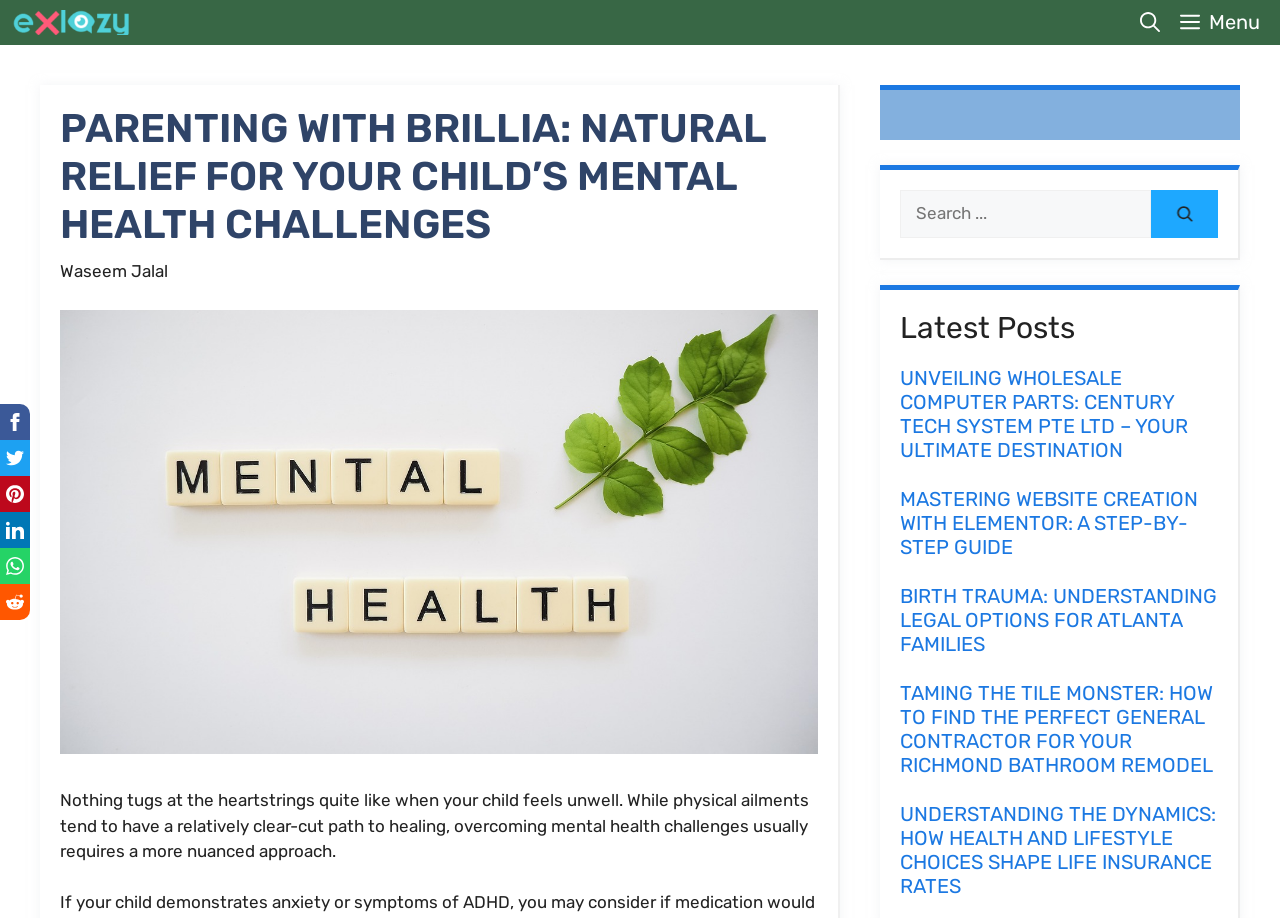How many navigation links are there?
Provide a comprehensive and detailed answer to the question.

The navigation links are located at the top of the webpage, and there are 6 links, including the logo 'ExLazy', the 'Menu' button, the 'Open search' button, and 3 social media links.